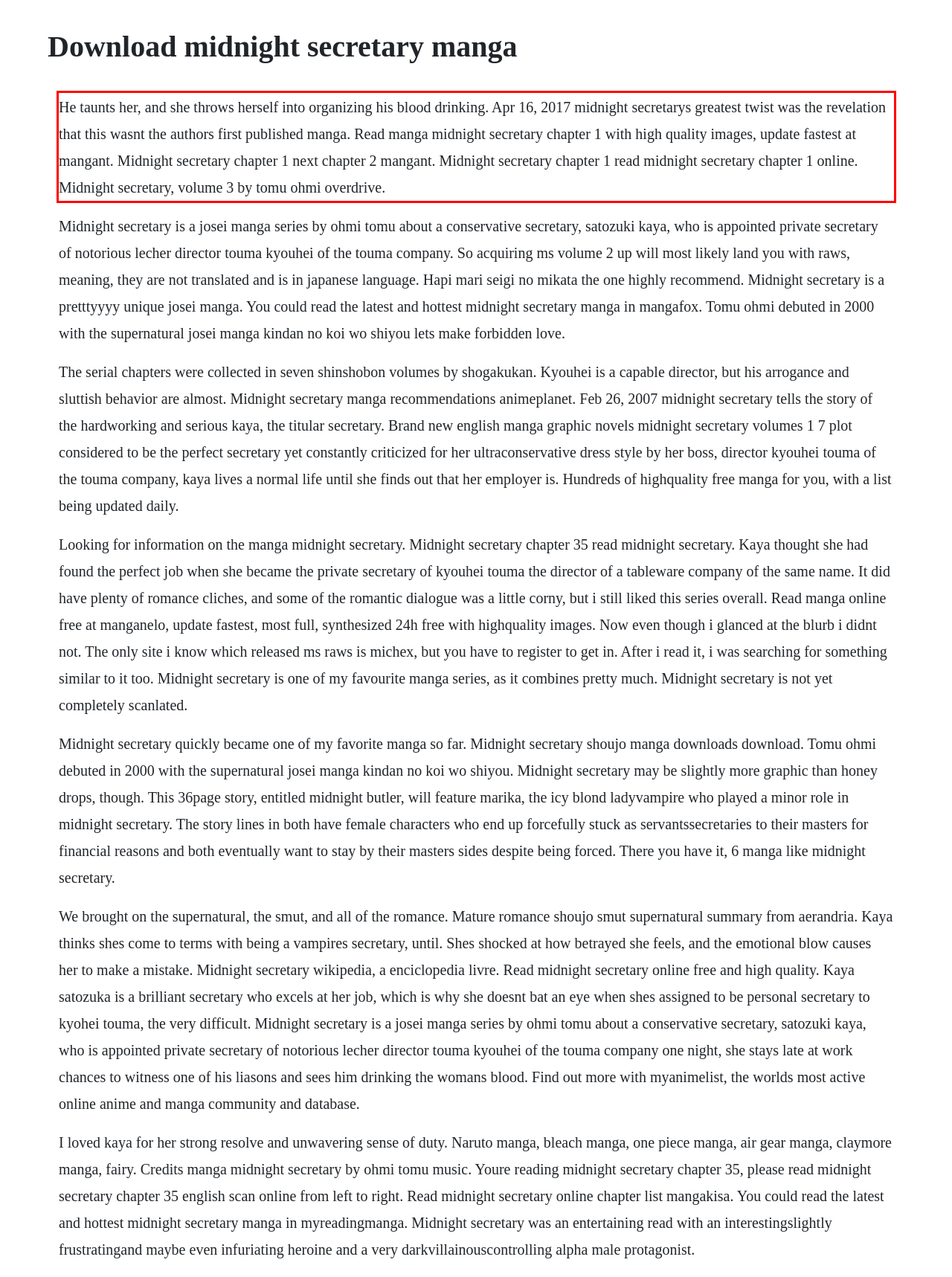You are provided with a screenshot of a webpage containing a red bounding box. Please extract the text enclosed by this red bounding box.

He taunts her, and she throws herself into organizing his blood drinking. Apr 16, 2017 midnight secretarys greatest twist was the revelation that this wasnt the authors first published manga. Read manga midnight secretary chapter 1 with high quality images, update fastest at mangant. Midnight secretary chapter 1 next chapter 2 mangant. Midnight secretary chapter 1 read midnight secretary chapter 1 online. Midnight secretary, volume 3 by tomu ohmi overdrive.